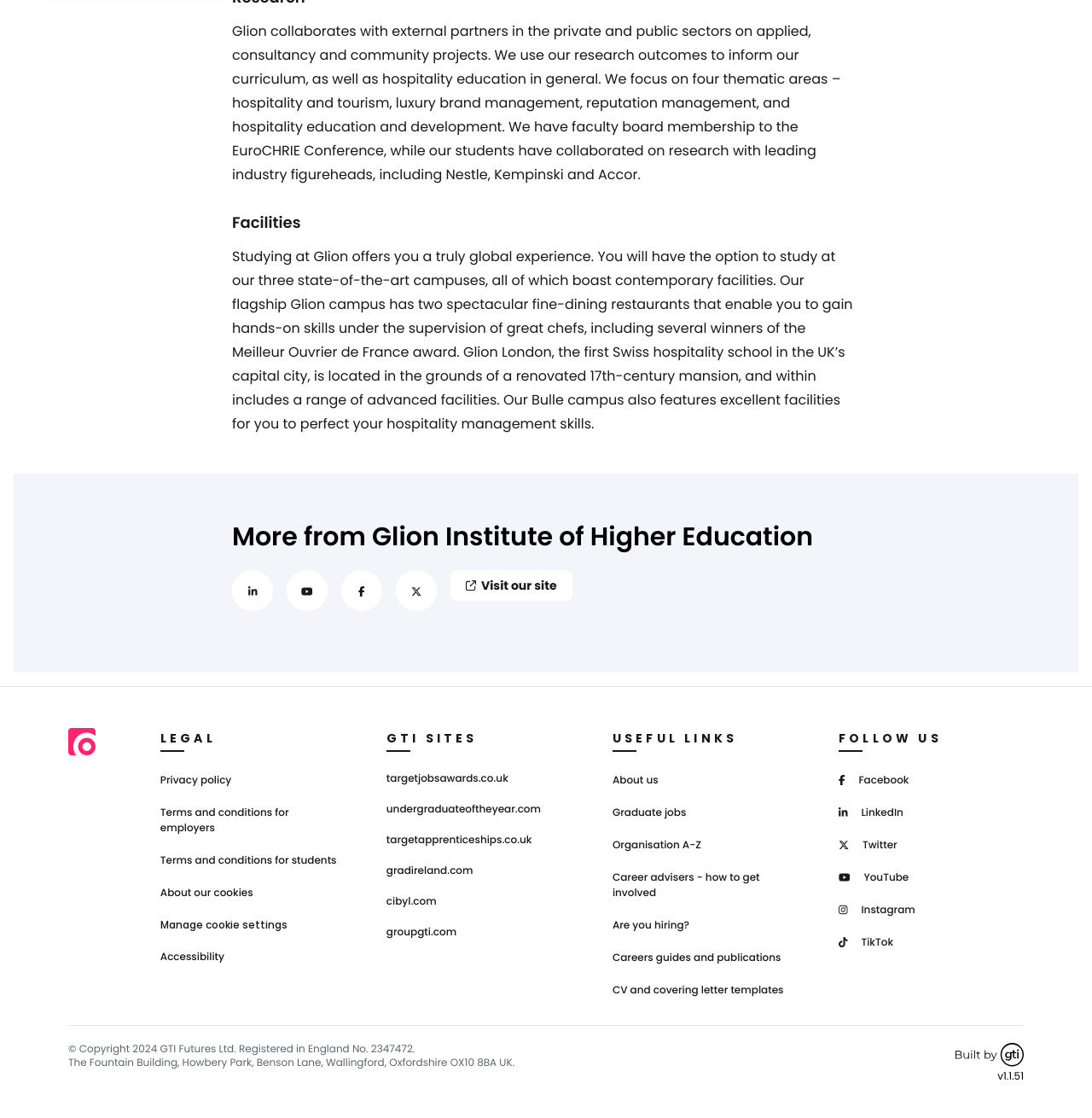Please locate the bounding box coordinates of the region I need to click to follow this instruction: "Follow Glion Institute on Facebook".

[0.768, 0.692, 0.832, 0.705]